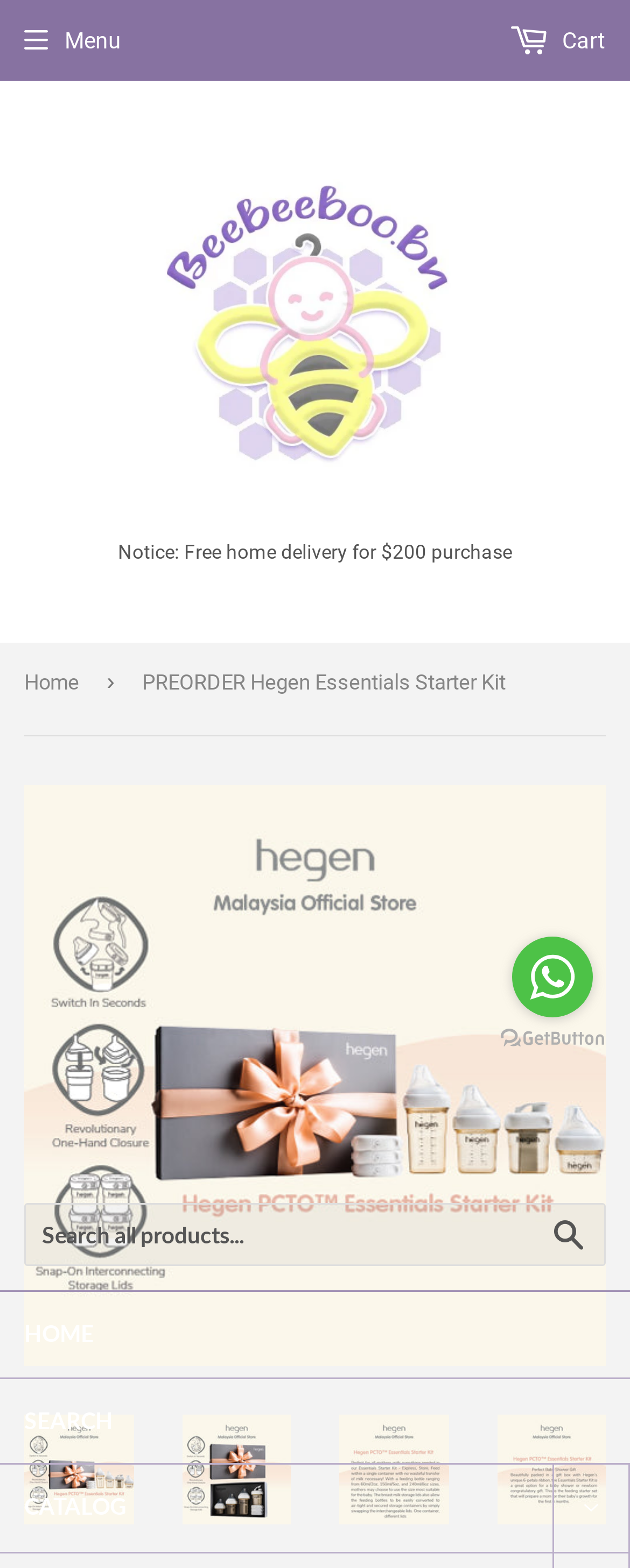Use a single word or phrase to respond to the question:
What is the function of the 'Menu' button?

Expand navBar